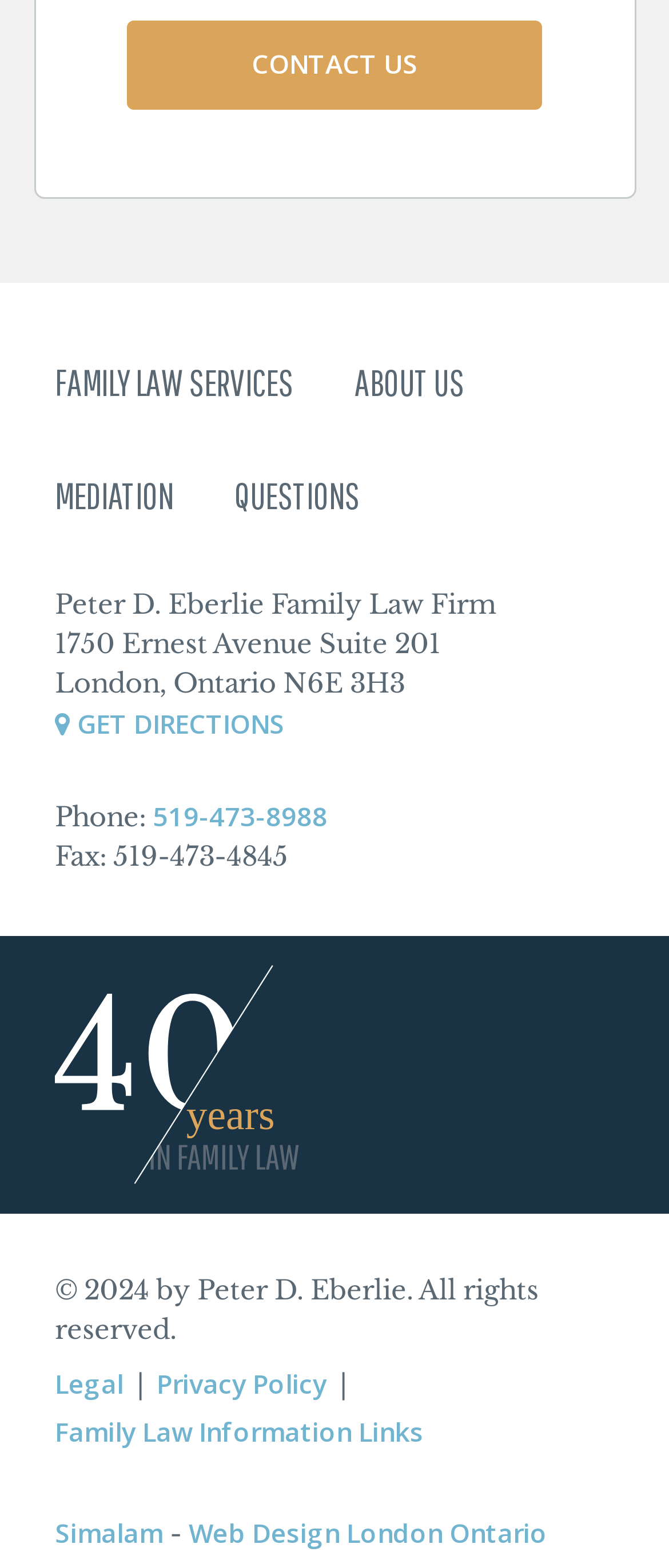Identify the bounding box coordinates for the element that needs to be clicked to fulfill this instruction: "Get directions to the office". Provide the coordinates in the format of four float numbers between 0 and 1: [left, top, right, bottom].

[0.082, 0.45, 0.426, 0.472]